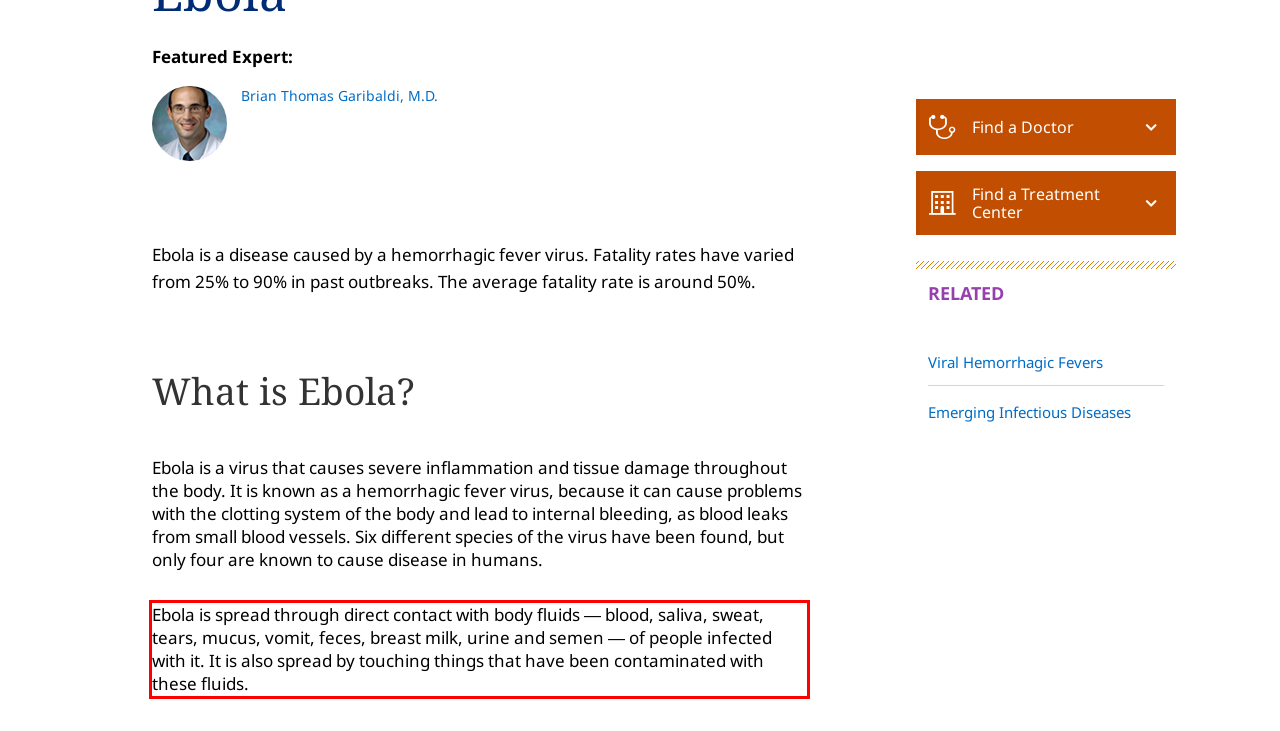You are looking at a screenshot of a webpage with a red rectangle bounding box. Use OCR to identify and extract the text content found inside this red bounding box.

Ebola is spread through direct contact with body fluids ― blood, saliva, sweat, tears, mucus, vomit, feces, breast milk, urine and semen ― of people infected with it. It is also spread by touching things that have been contaminated with these fluids.